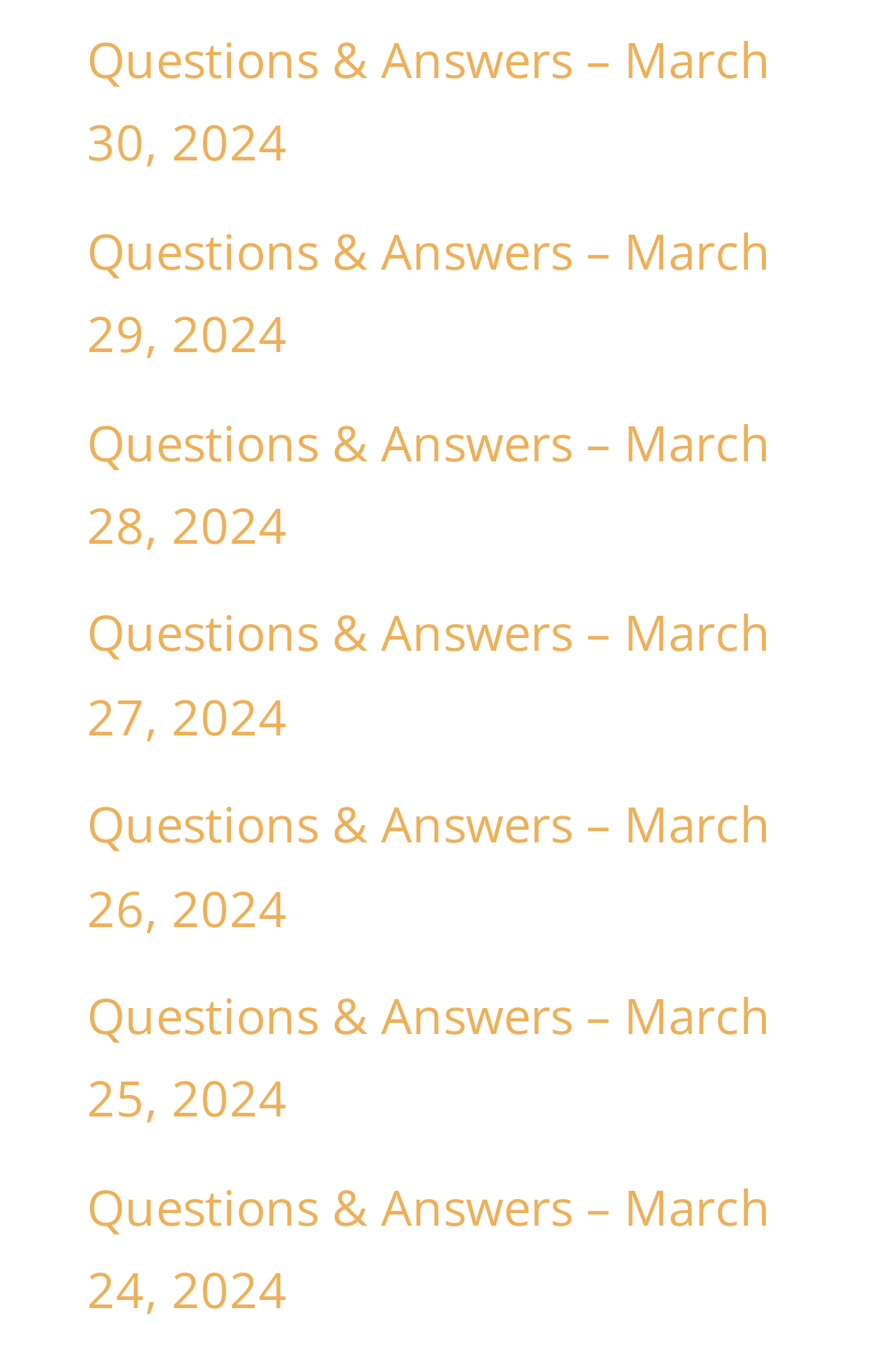Please answer the following question using a single word or phrase: 
What is the date of the latest question and answer?

March 30, 2024